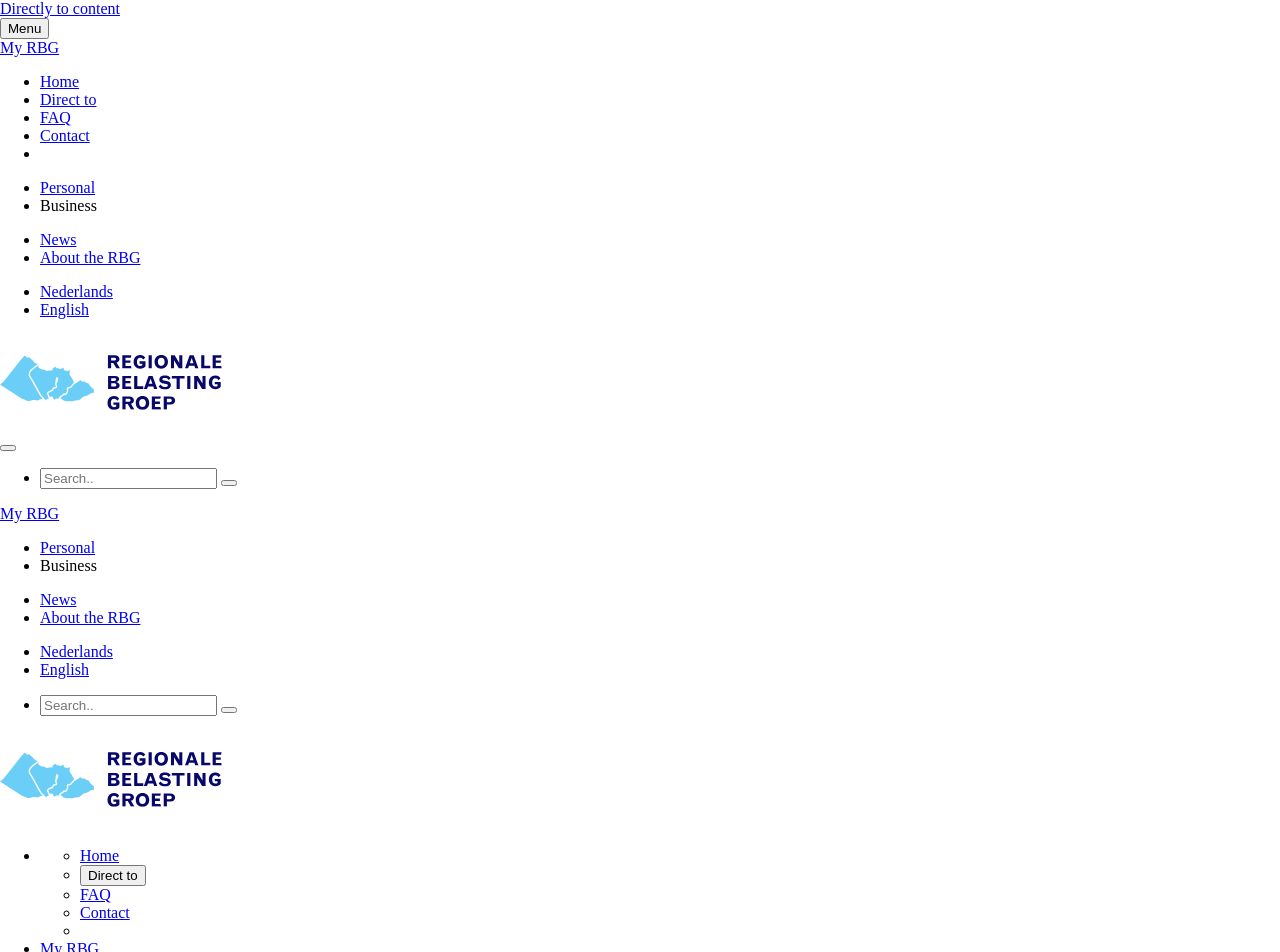Identify the coordinates of the bounding box for the element described below: "Search". Return the coordinates as four float numbers between 0 and 1: [left, top, right, bottom].

[0.031, 0.816, 0.077, 0.838]